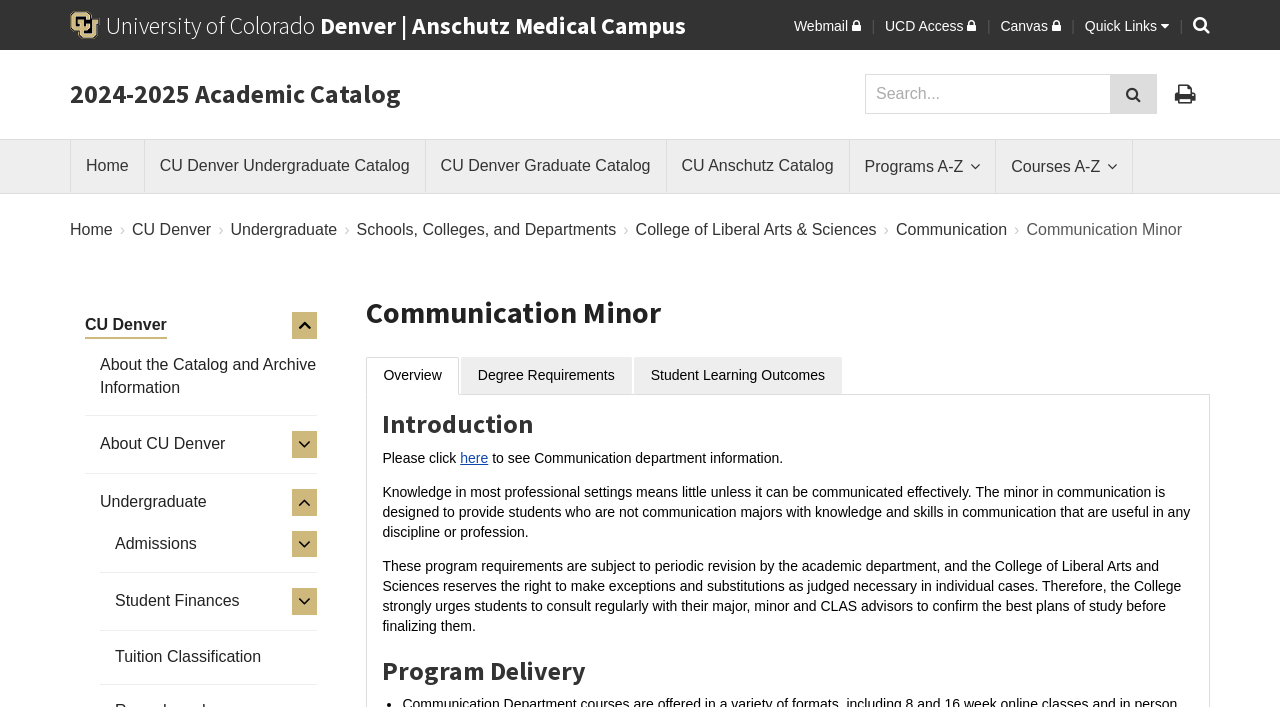Can you find the bounding box coordinates for the element that needs to be clicked to execute this instruction: "Submit search"? The coordinates should be given as four float numbers between 0 and 1, i.e., [left, top, right, bottom].

[0.867, 0.105, 0.904, 0.162]